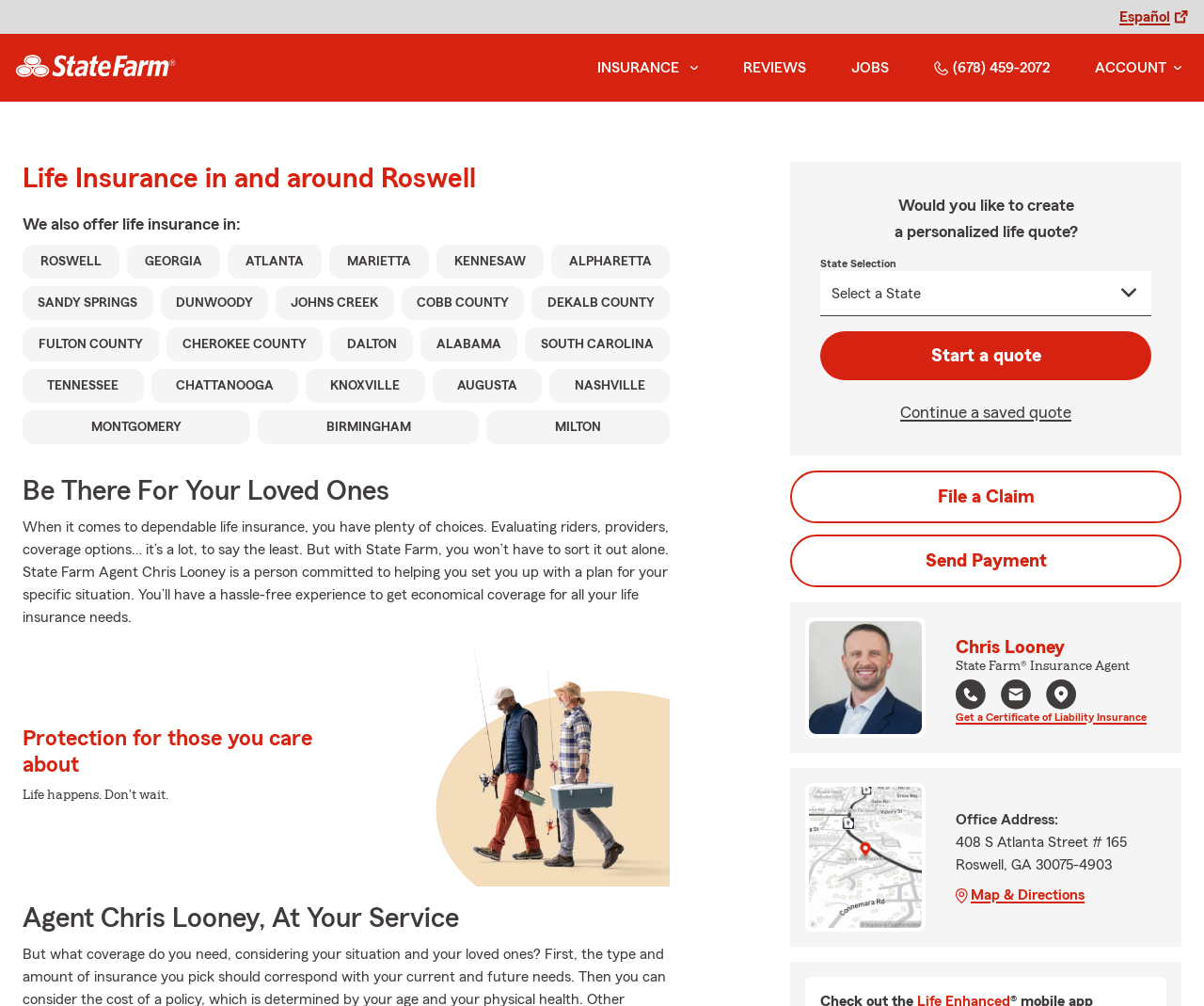Please find and generate the text of the main heading on the webpage.

Life Insurance in and around Roswell